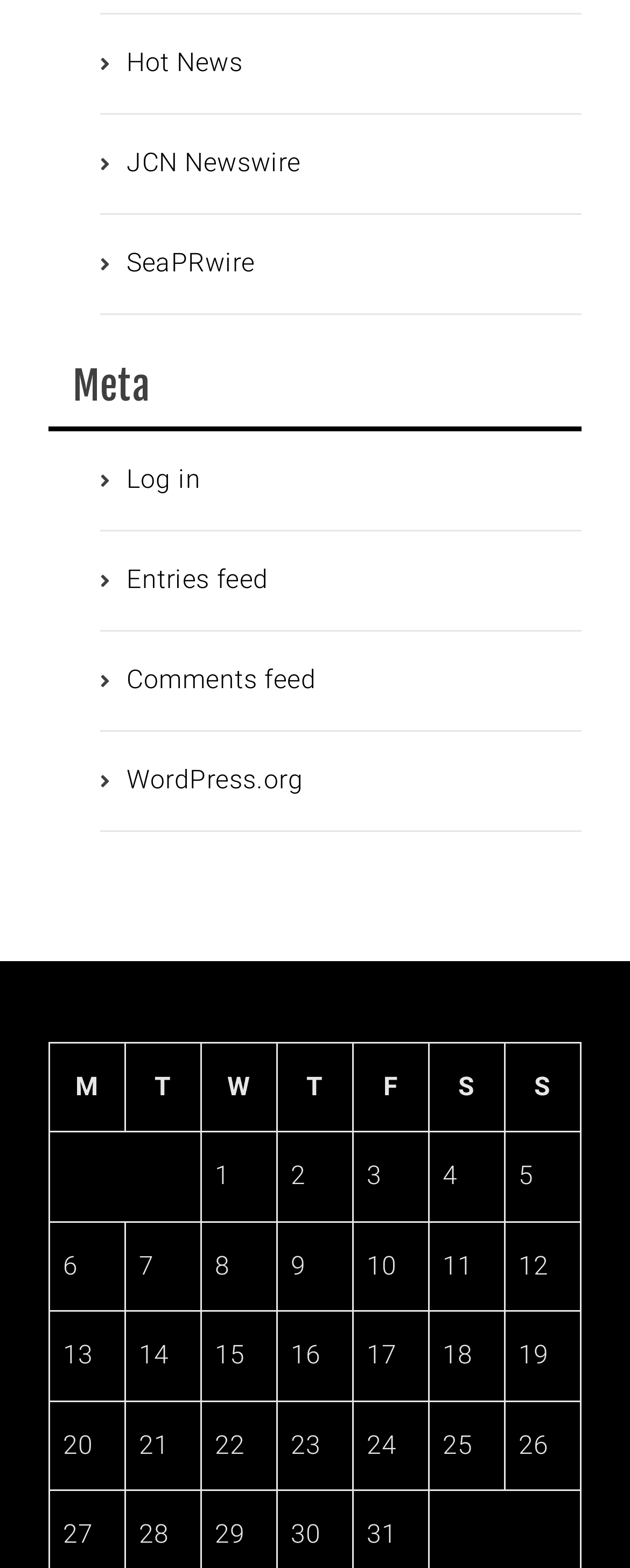Please determine the bounding box coordinates of the clickable area required to carry out the following instruction: "Click on 'WordPress.org'". The coordinates must be four float numbers between 0 and 1, represented as [left, top, right, bottom].

[0.201, 0.487, 0.481, 0.507]